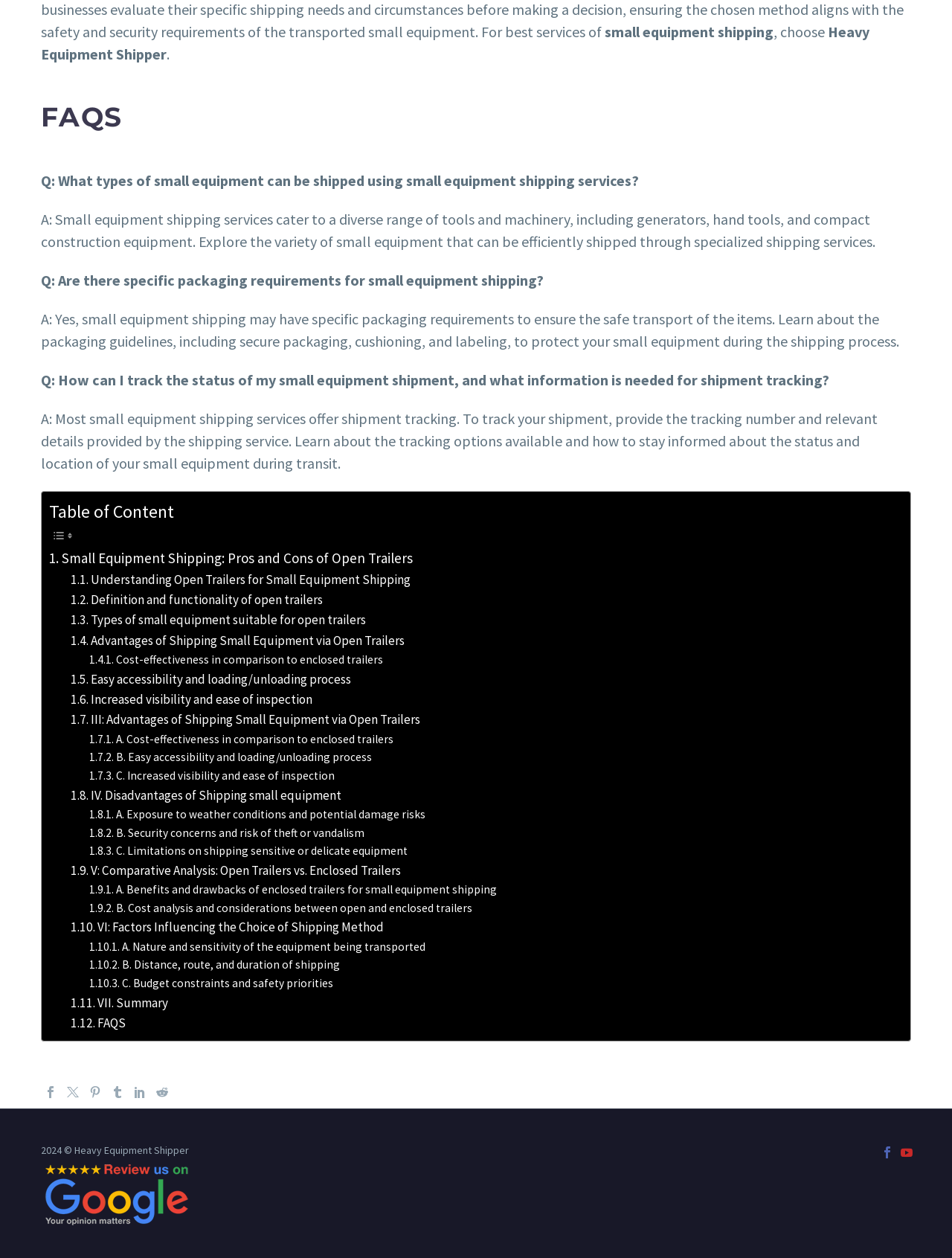Give a one-word or one-phrase response to the question: 
What is the main topic of this webpage?

Small equipment shipping